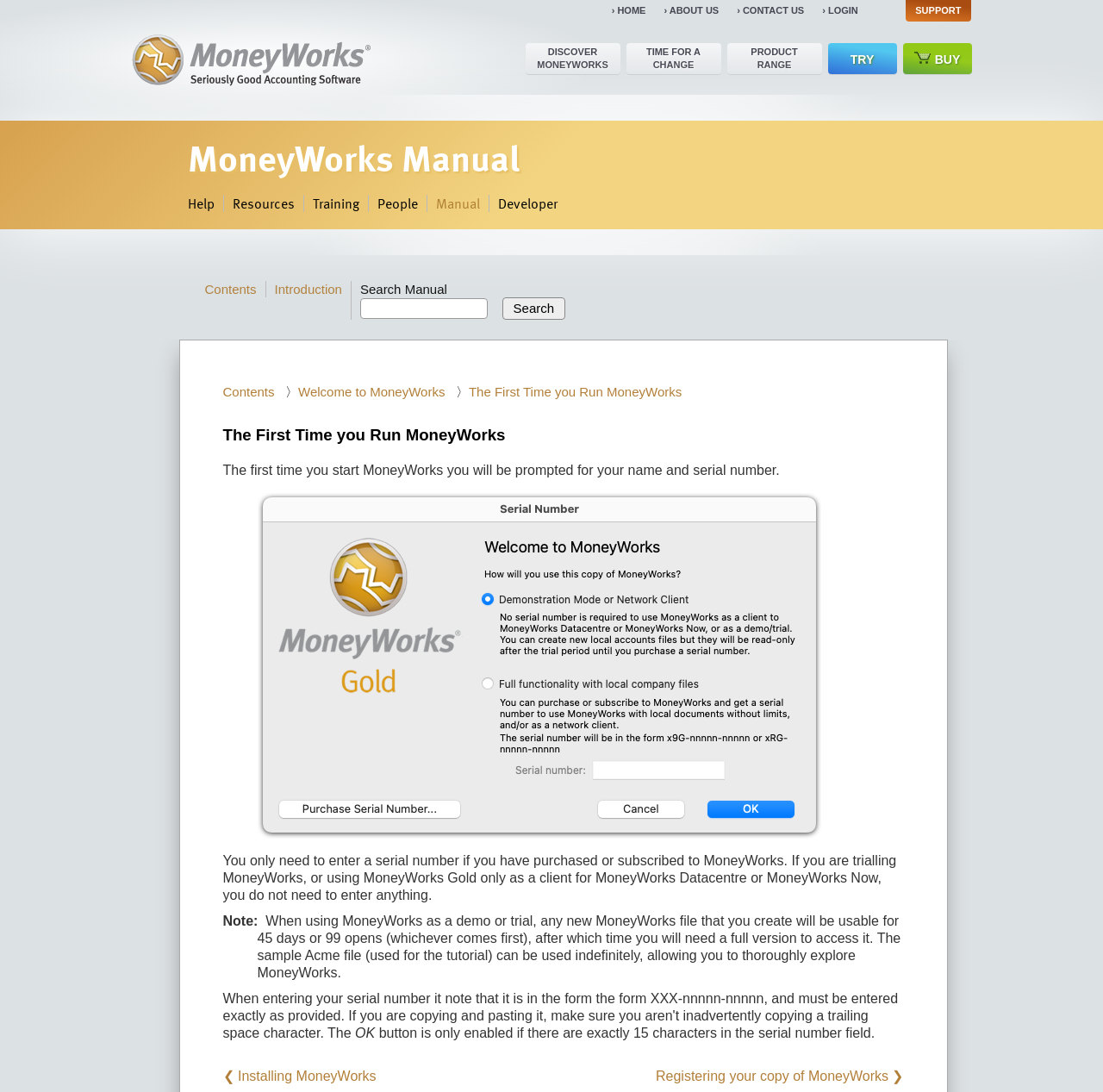Generate a thorough description of the webpage.

The webpage is an online manual for MoneyWorks accounting software, specifically focused on the first time users run the program. At the top, there is a heading "MoneyWorks" followed by a series of links, including "DISCOVER MONEYWORKS", "TIME FOR A CHANGE", "PRODUCT RANGE", "TRY", and "BUY". Below these links, there is a navigation menu with links to "HOME", "ABOUT US", "CONTACT US", "LOGIN", and "SUPPORT".

The main content of the page is divided into two sections. On the left, there is a sidebar with links to different sections of the manual, including "Help", "Resources", "Training", "People", "Manual", and "Developer". Below these links, there is a search function with a text box and a "Search" button.

On the right, there is a main content area with a heading "The First Time you Run MoneyWorks". This section provides instructions and information for new users, including a paragraph of text explaining the initial setup process. Below this text, there is an image illustrating the process. The image takes up most of the width of the content area.

Further down the page, there are additional paragraphs of text providing more information and notes about the setup process, including a warning about the limitations of the trial version. At the bottom of the page, there are links to the previous and next sections of the manual, "Installing MoneyWorks" and "Registering your copy of MoneyWorks", respectively.